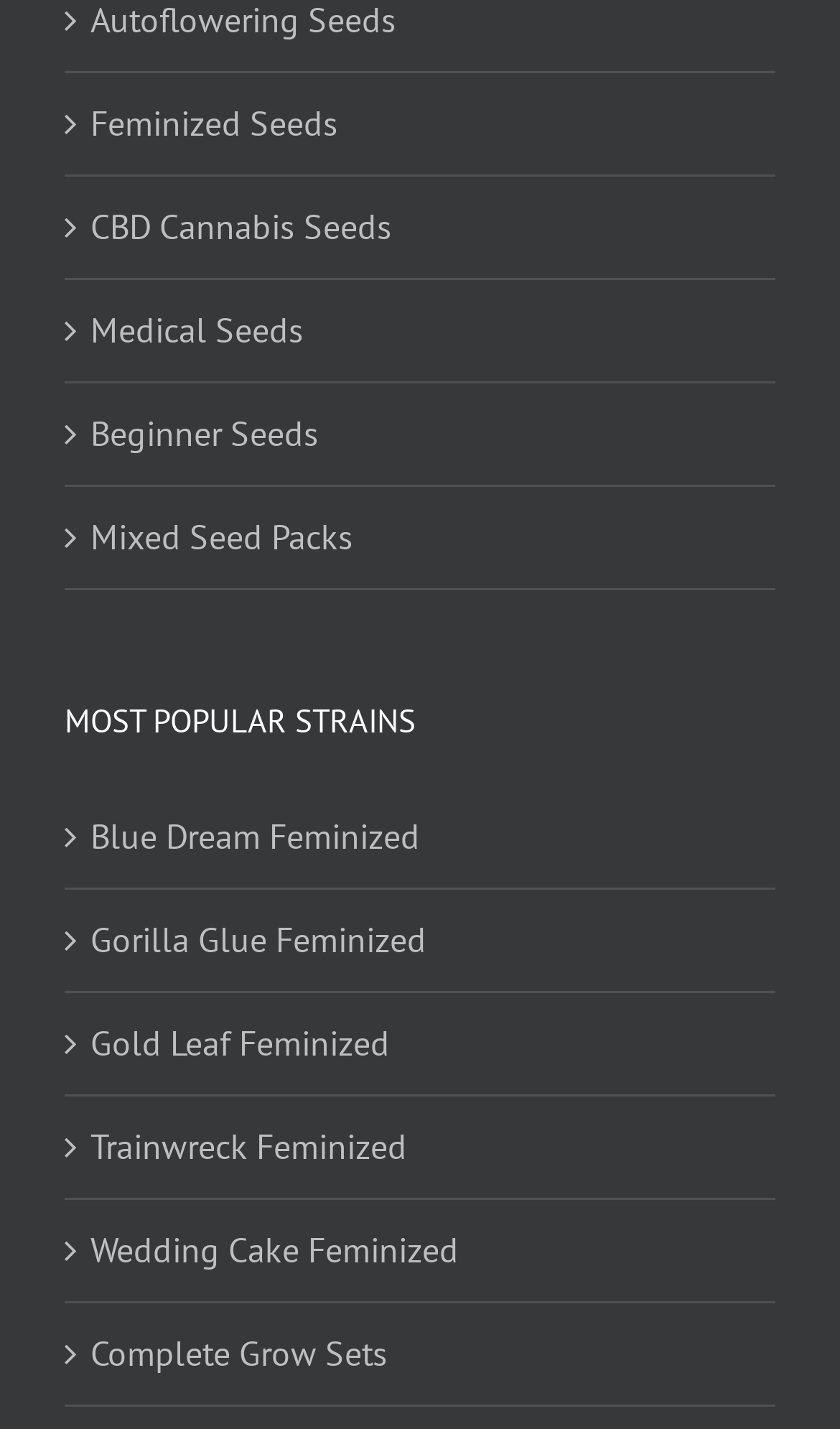Please identify the bounding box coordinates of the element's region that I should click in order to complete the following instruction: "Browse Feminized Seeds". The bounding box coordinates consist of four float numbers between 0 and 1, i.e., [left, top, right, bottom].

[0.108, 0.066, 0.897, 0.107]